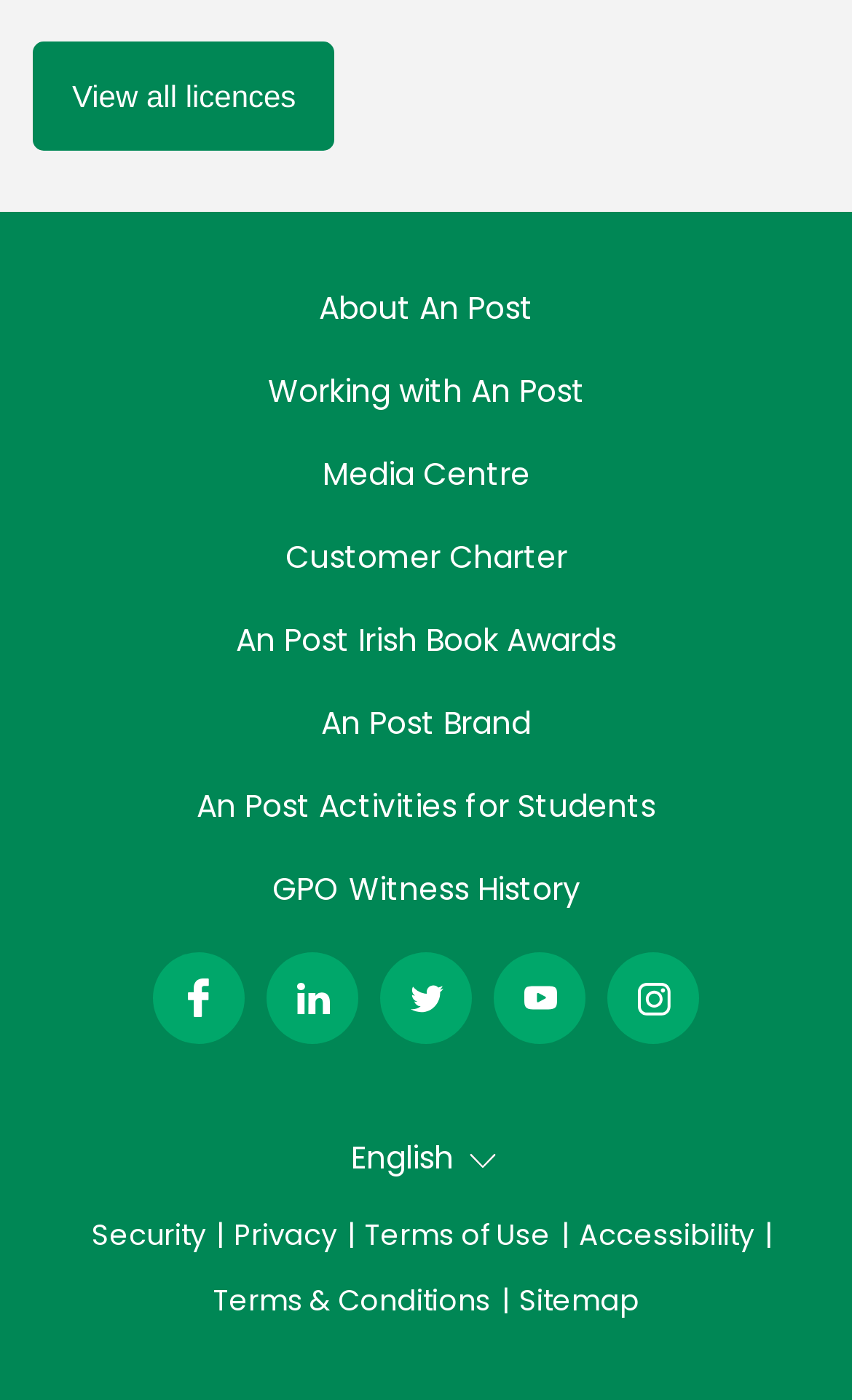How many social media links are in the footer?
Observe the image and answer the question with a one-word or short phrase response.

5